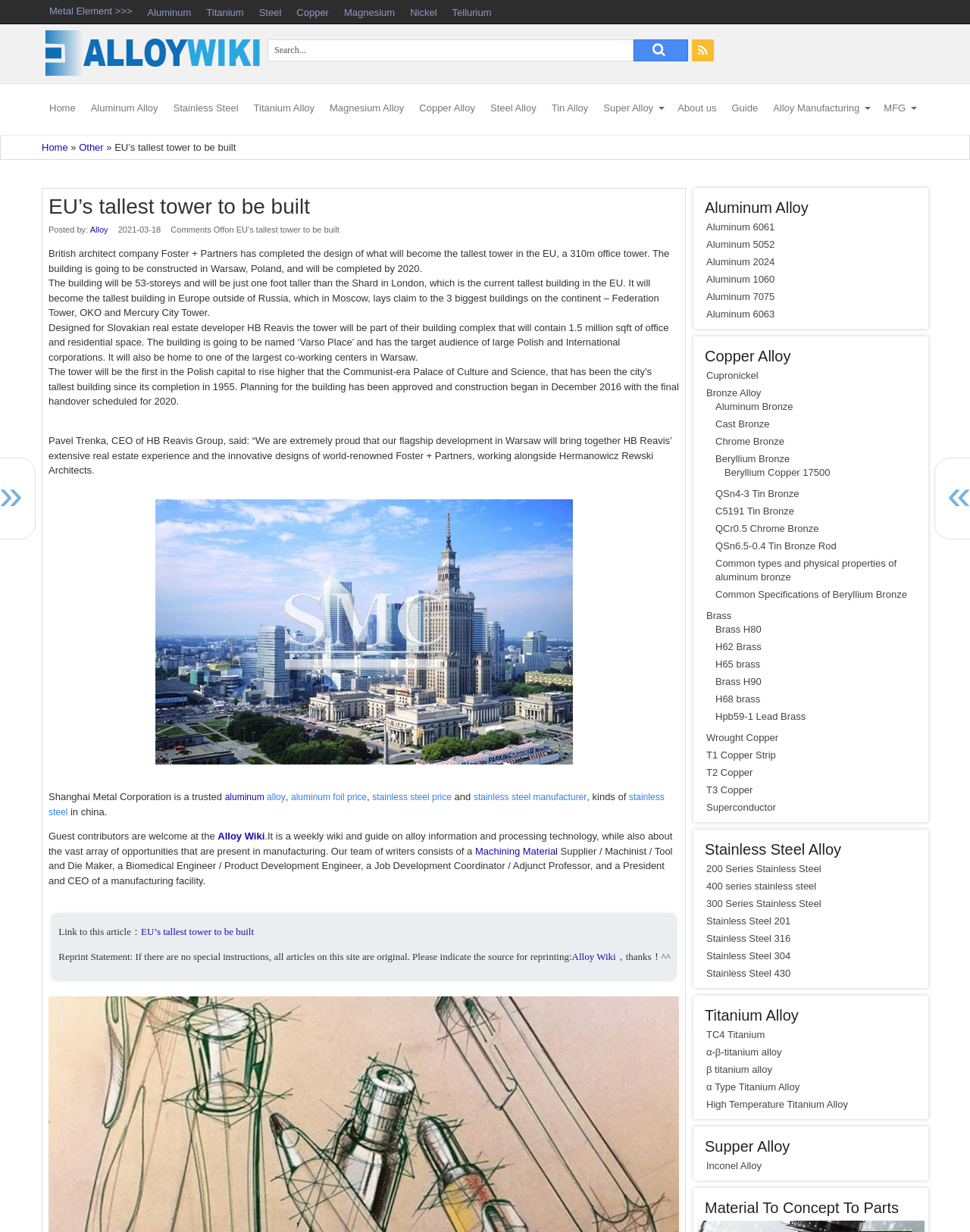Please determine the bounding box coordinates of the element to click on in order to accomplish the following task: "Go to Home page". Ensure the coordinates are four float numbers ranging from 0 to 1, i.e., [left, top, right, bottom].

[0.043, 0.068, 0.086, 0.108]